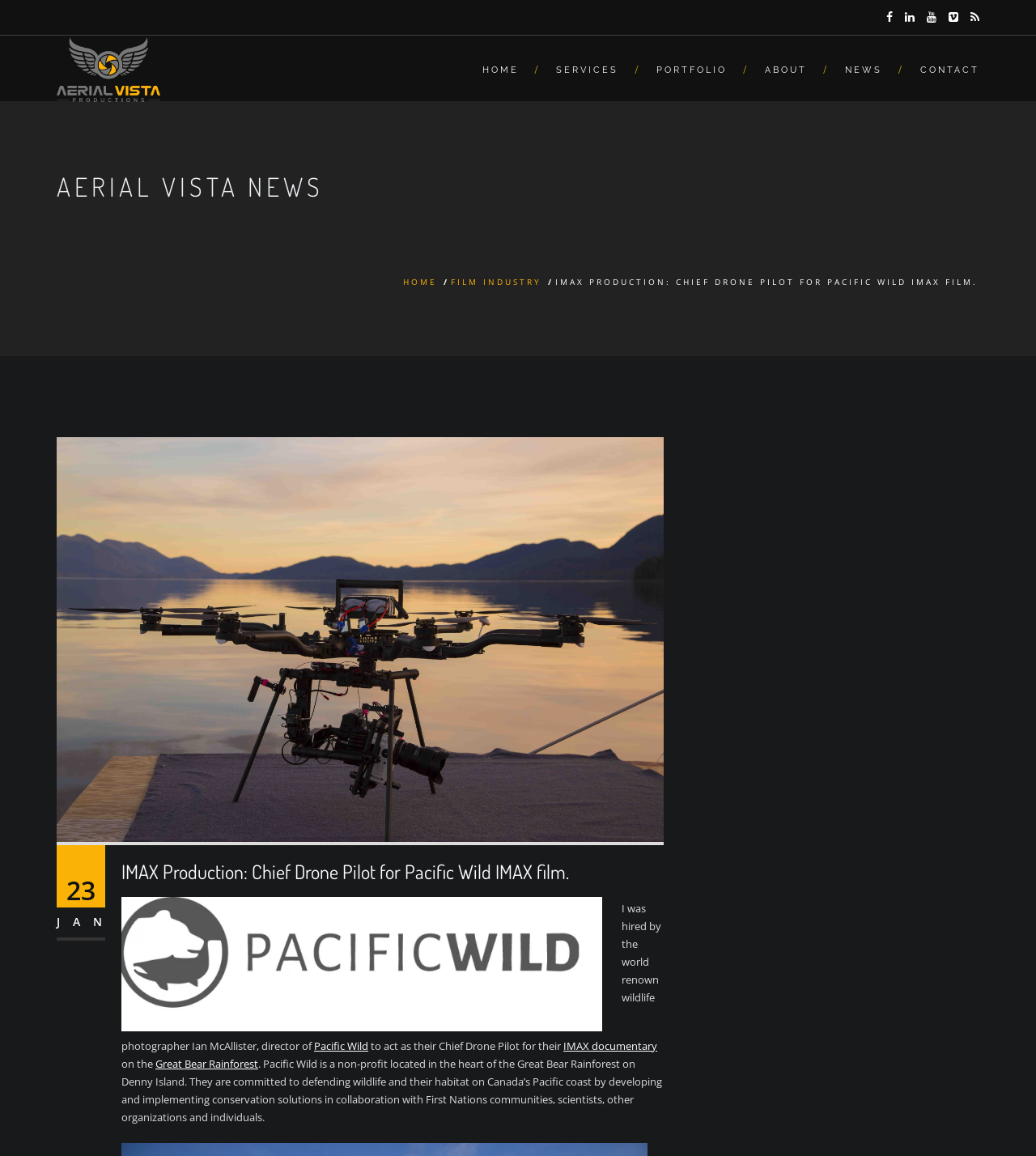Answer the question with a brief word or phrase:
What is the location of Pacific Wild?

Denny Island